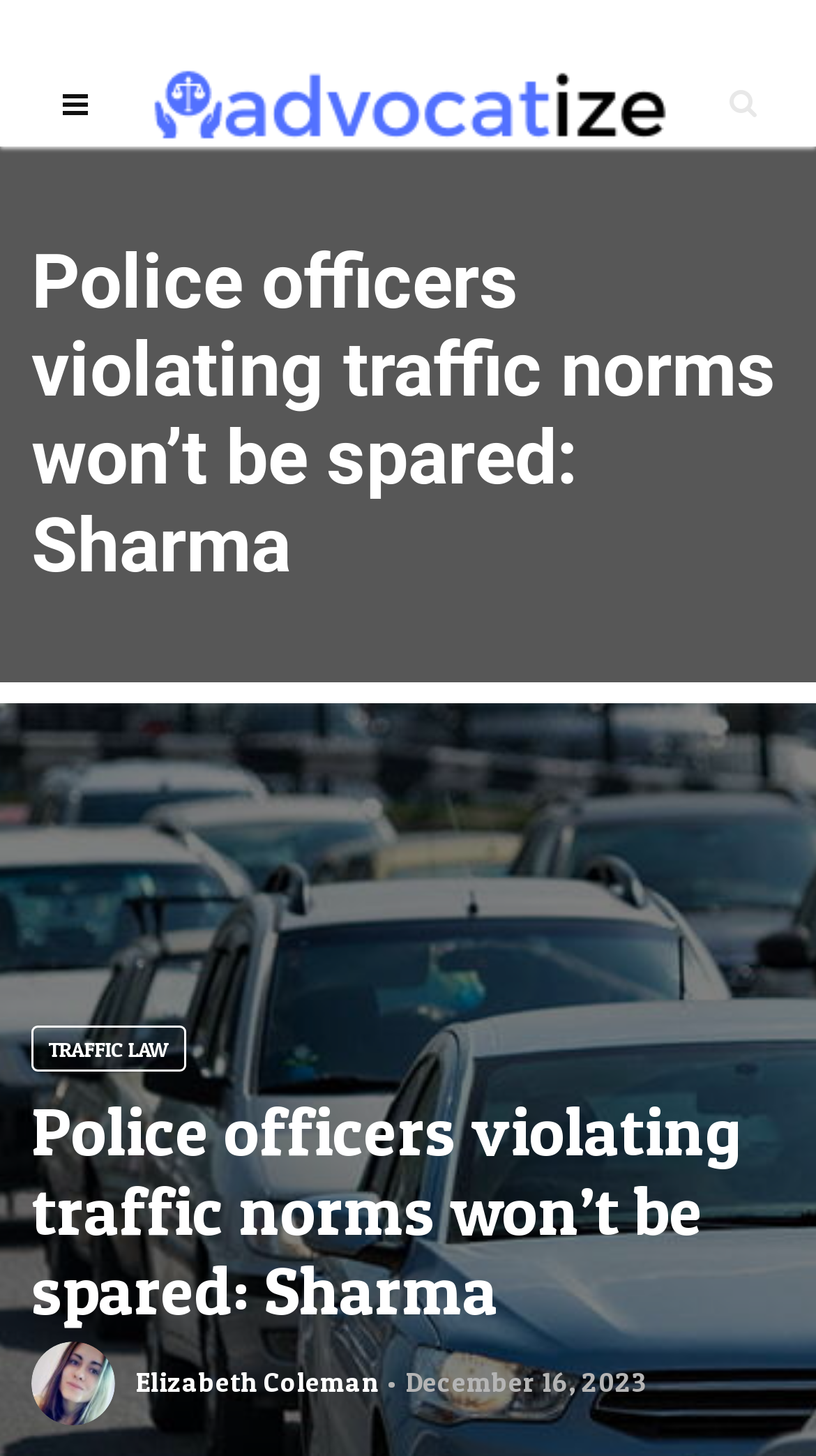Extract the bounding box coordinates for the UI element described as: "alt="AdvocatiZe"".

[0.141, 0.013, 0.859, 0.128]